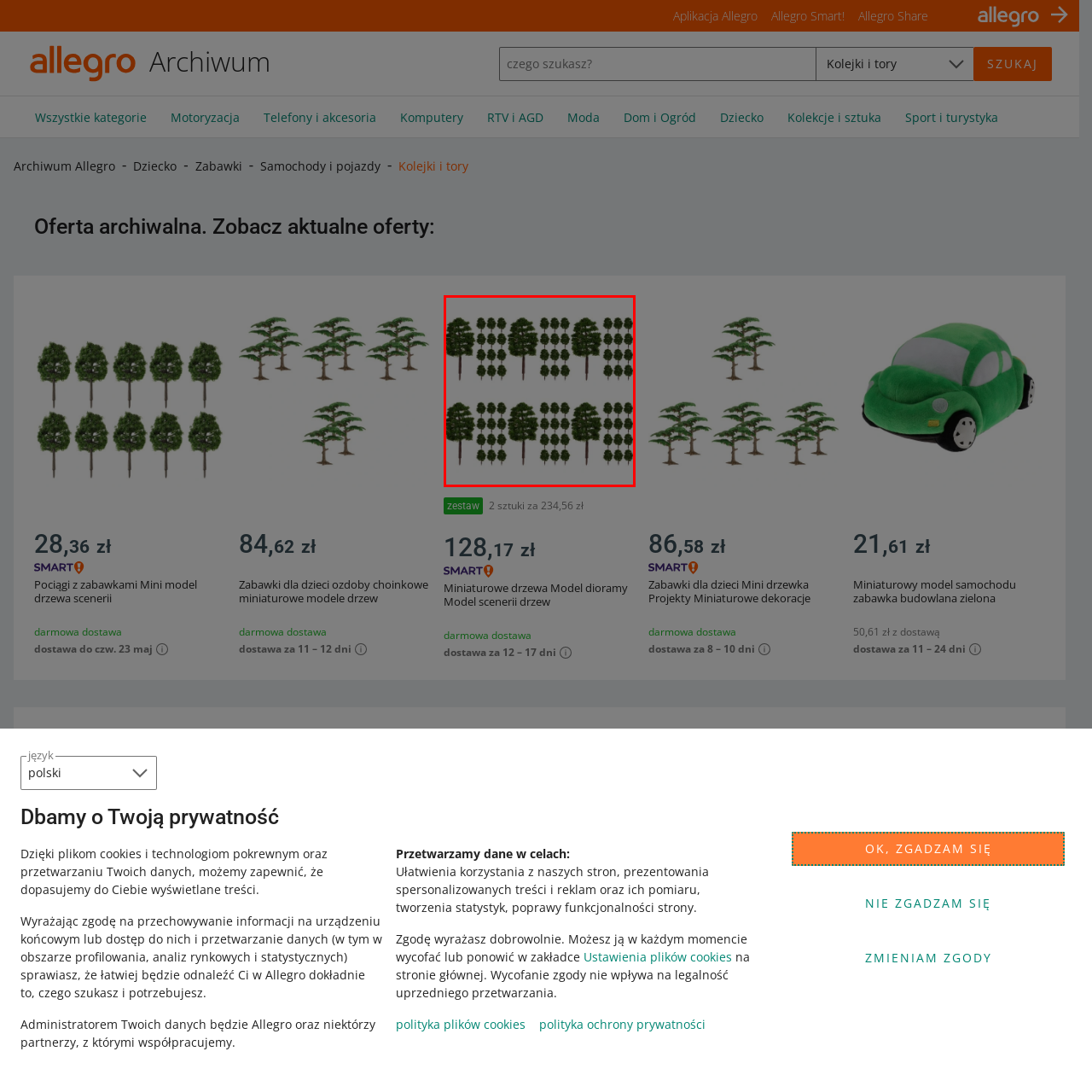What is the purpose of these miniature trees?
Carefully analyze the image within the red bounding box and give a comprehensive response to the question using details from the image.

According to the caption, these realistic models are ideal for enhancing the visual appeal of train sets, layout projects, or creative displays, providing a lush, green aesthetic.